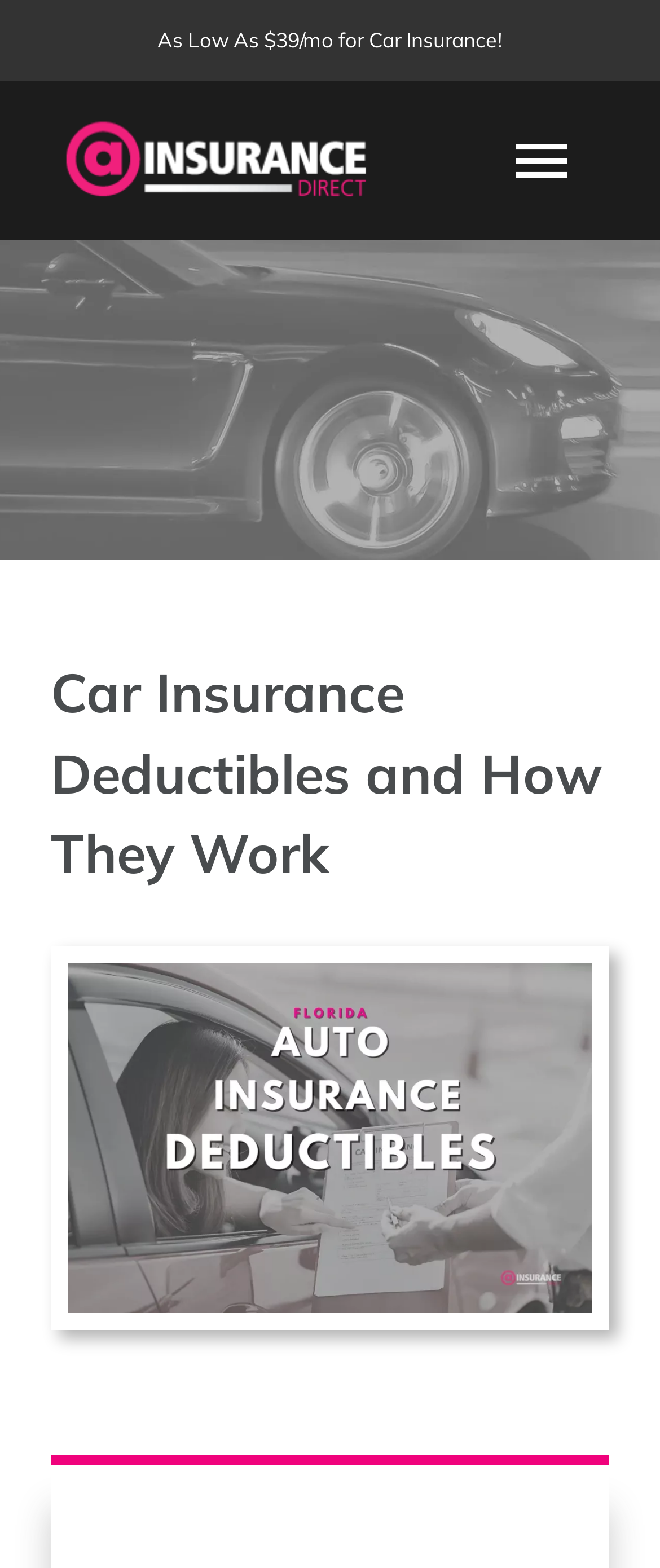Please determine the bounding box coordinates of the element to click in order to execute the following instruction: "Click the 'Toggle Navigation' button". The coordinates should be four float numbers between 0 and 1, specified as [left, top, right, bottom].

[0.718, 0.068, 0.923, 0.137]